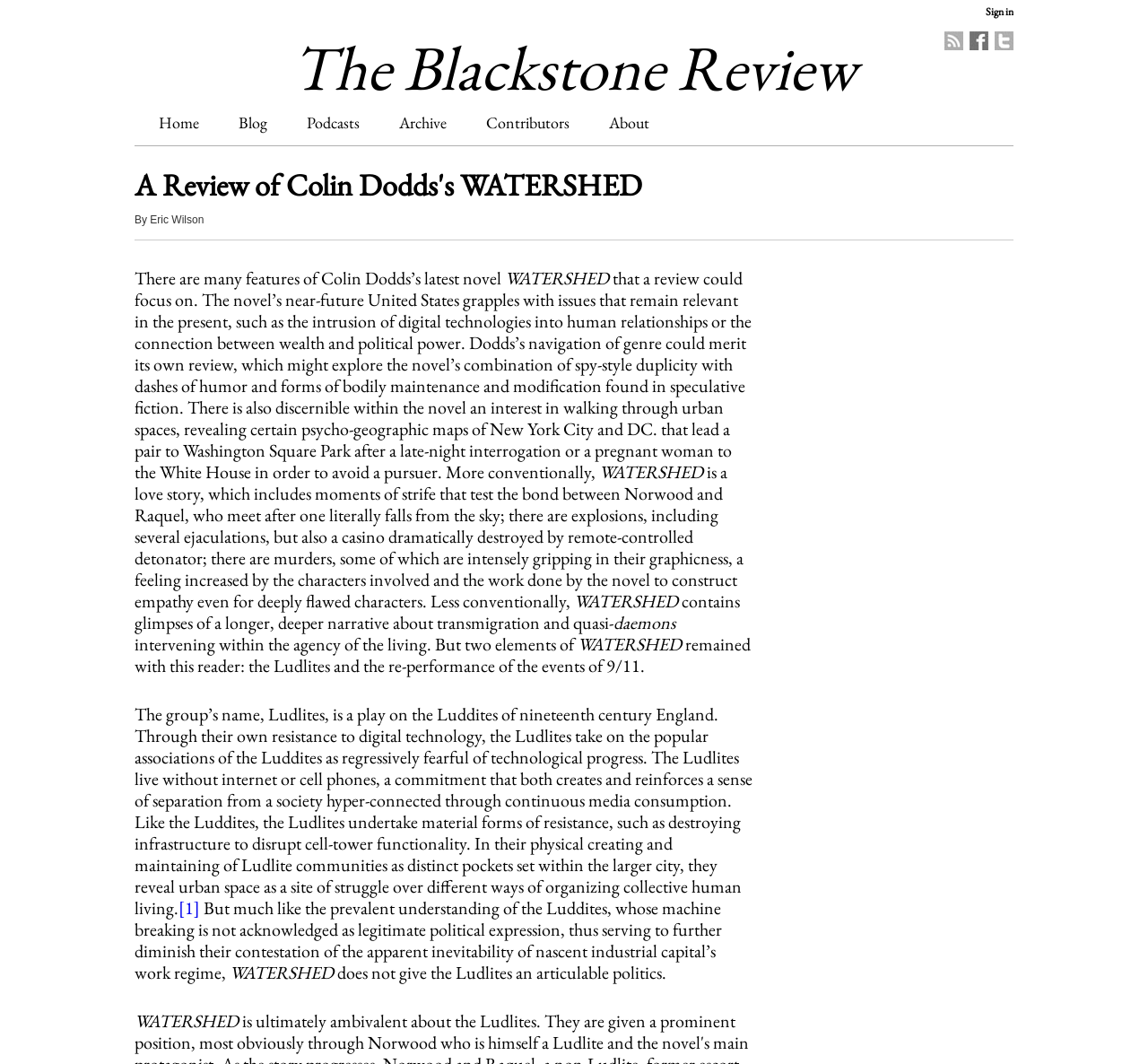Could you provide the bounding box coordinates for the portion of the screen to click to complete this instruction: "Go to Home"?

[0.138, 0.105, 0.173, 0.125]